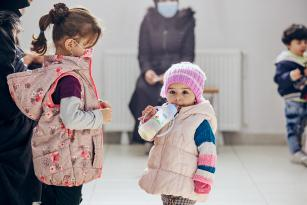What is the toddler holding? Observe the screenshot and provide a one-word or short phrase answer.

A bottle